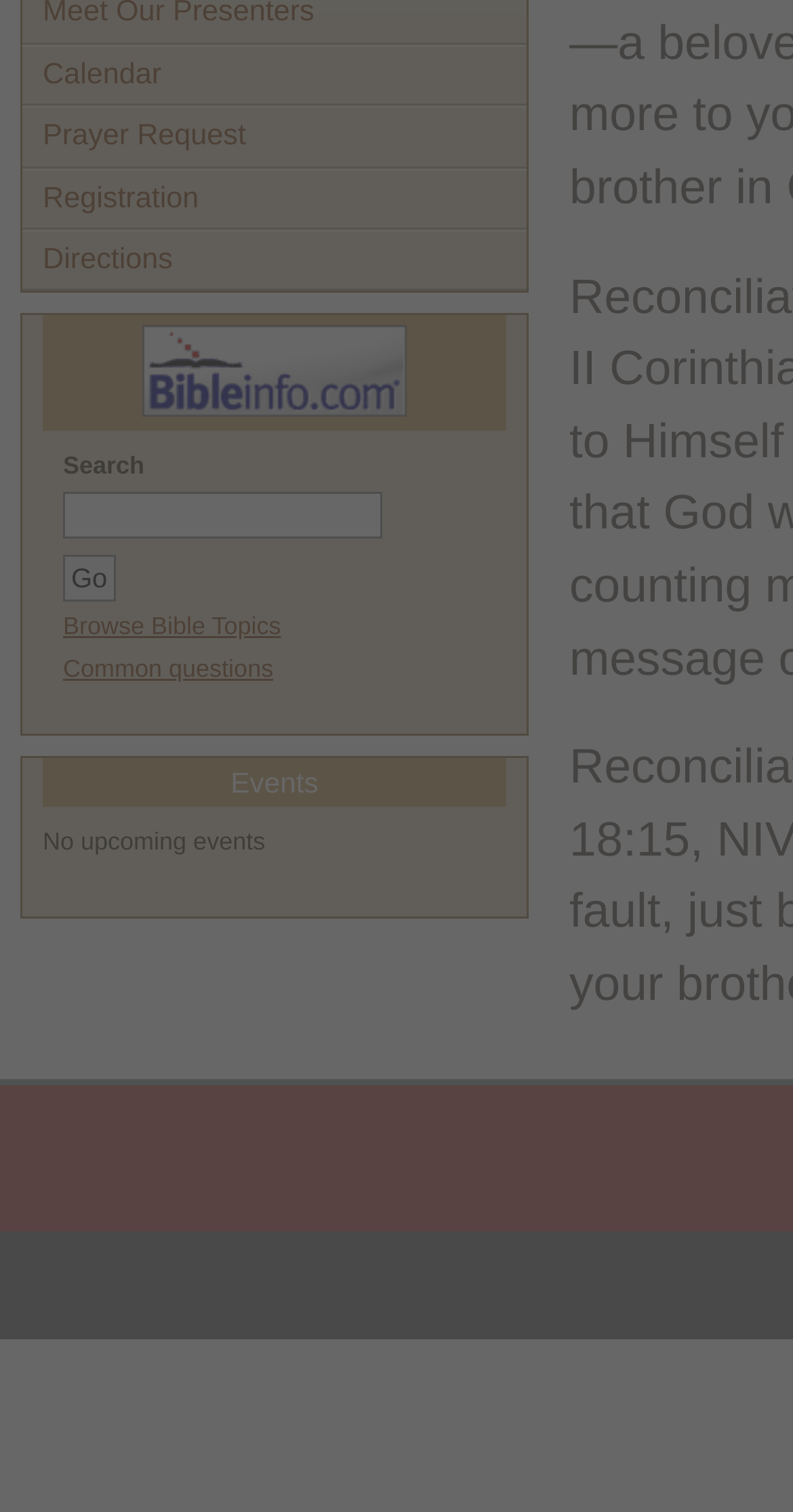Find the bounding box of the UI element described as: "Prayer Request". The bounding box coordinates should be given as four float values between 0 and 1, i.e., [left, top, right, bottom].

[0.028, 0.07, 0.664, 0.111]